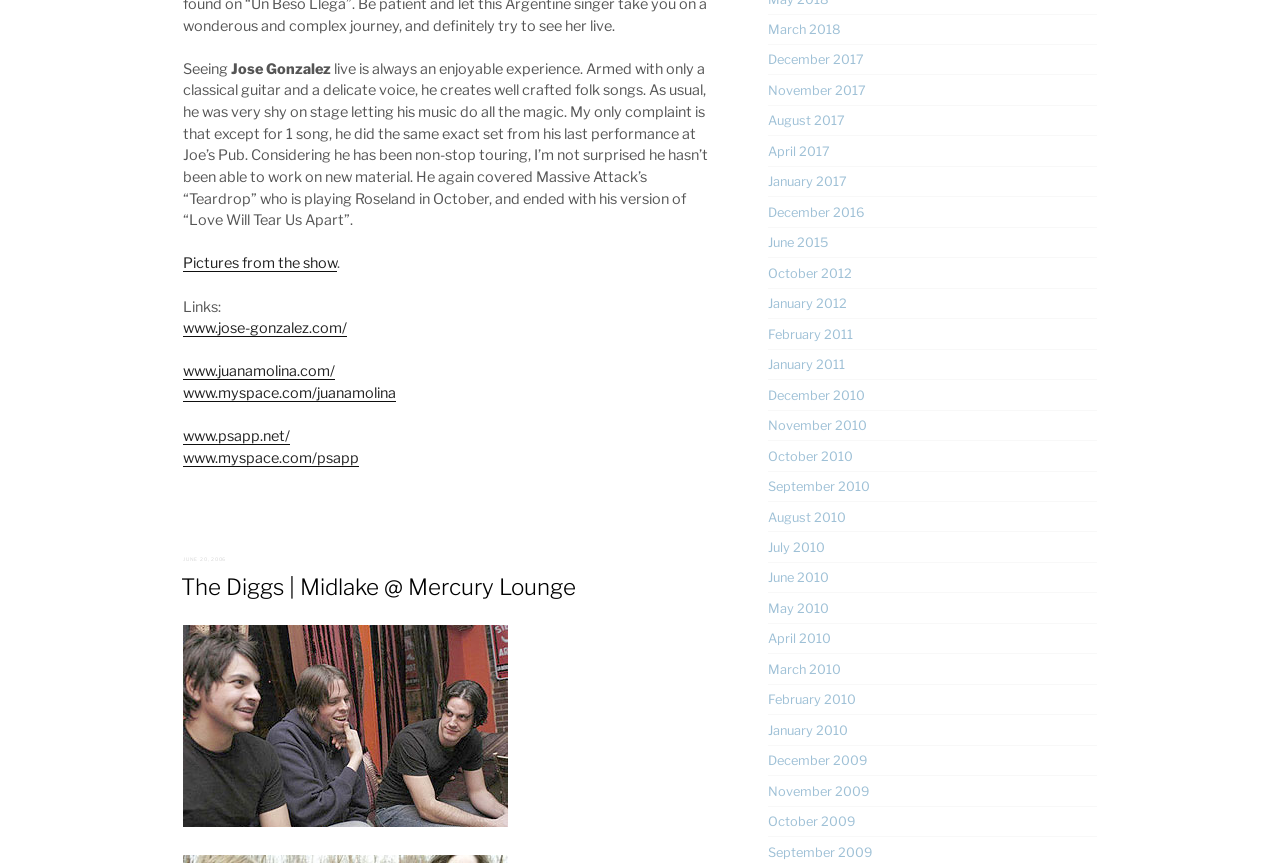Given the webpage screenshot and the description, determine the bounding box coordinates (top-left x, top-left y, bottom-right x, bottom-right y) that define the location of the UI element matching this description: August 2017

[0.6, 0.131, 0.66, 0.149]